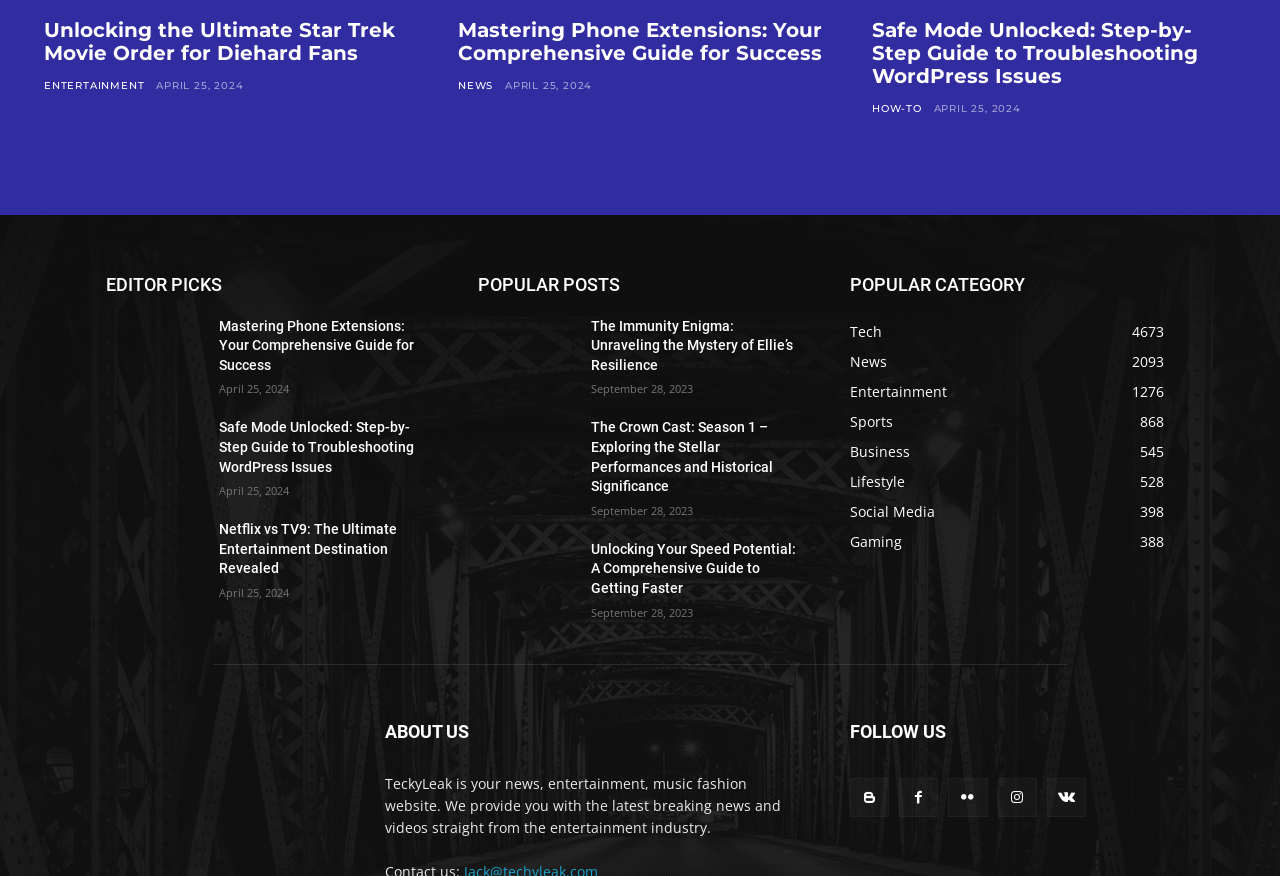Determine the bounding box coordinates of the clickable region to carry out the instruction: "Follow TeckyLeak on Facebook".

[0.664, 0.888, 0.695, 0.932]